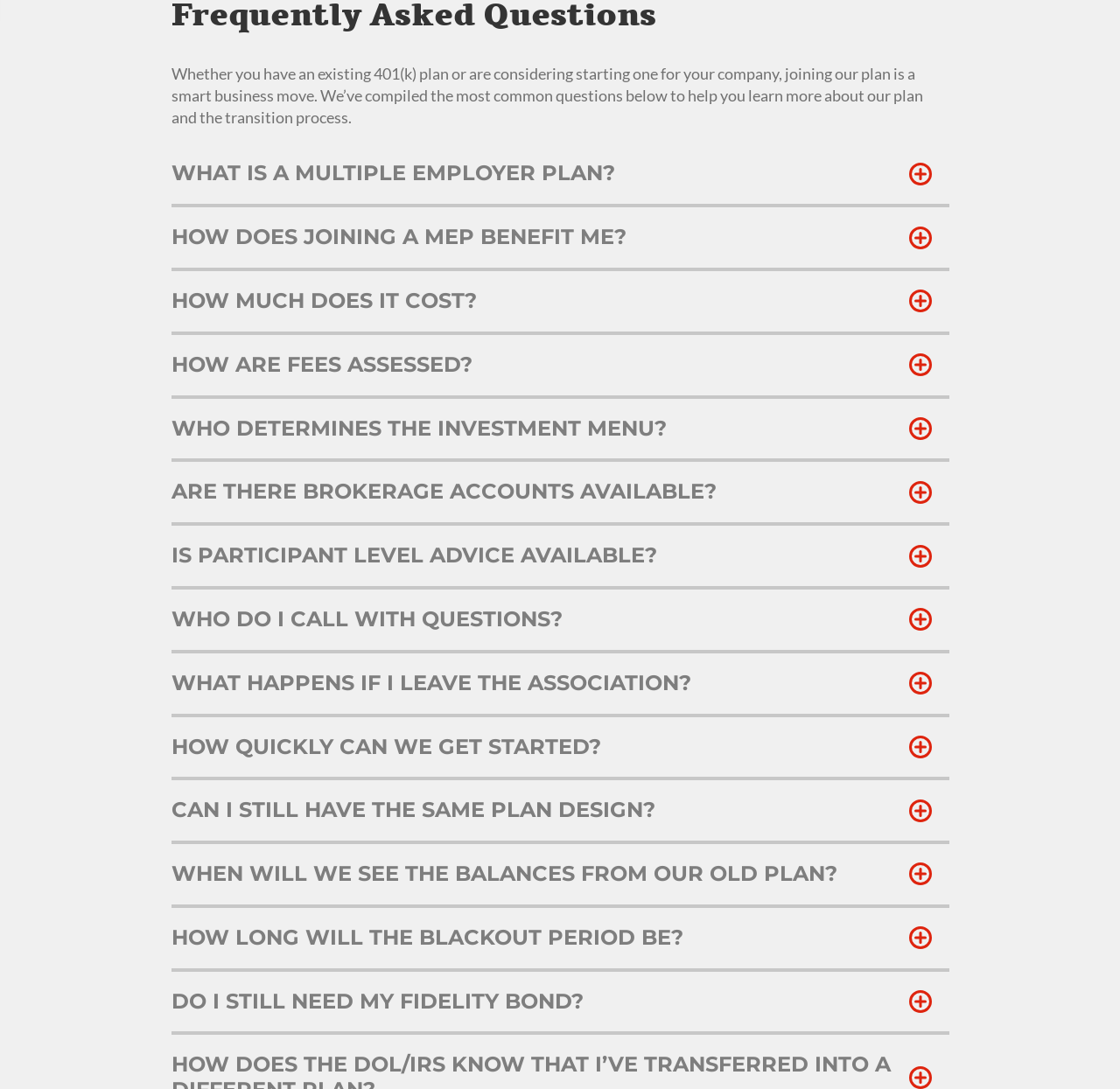Respond with a single word or phrase:
What happens to the old plan after joining a Multiple Employer Plan?

Balances will be seen